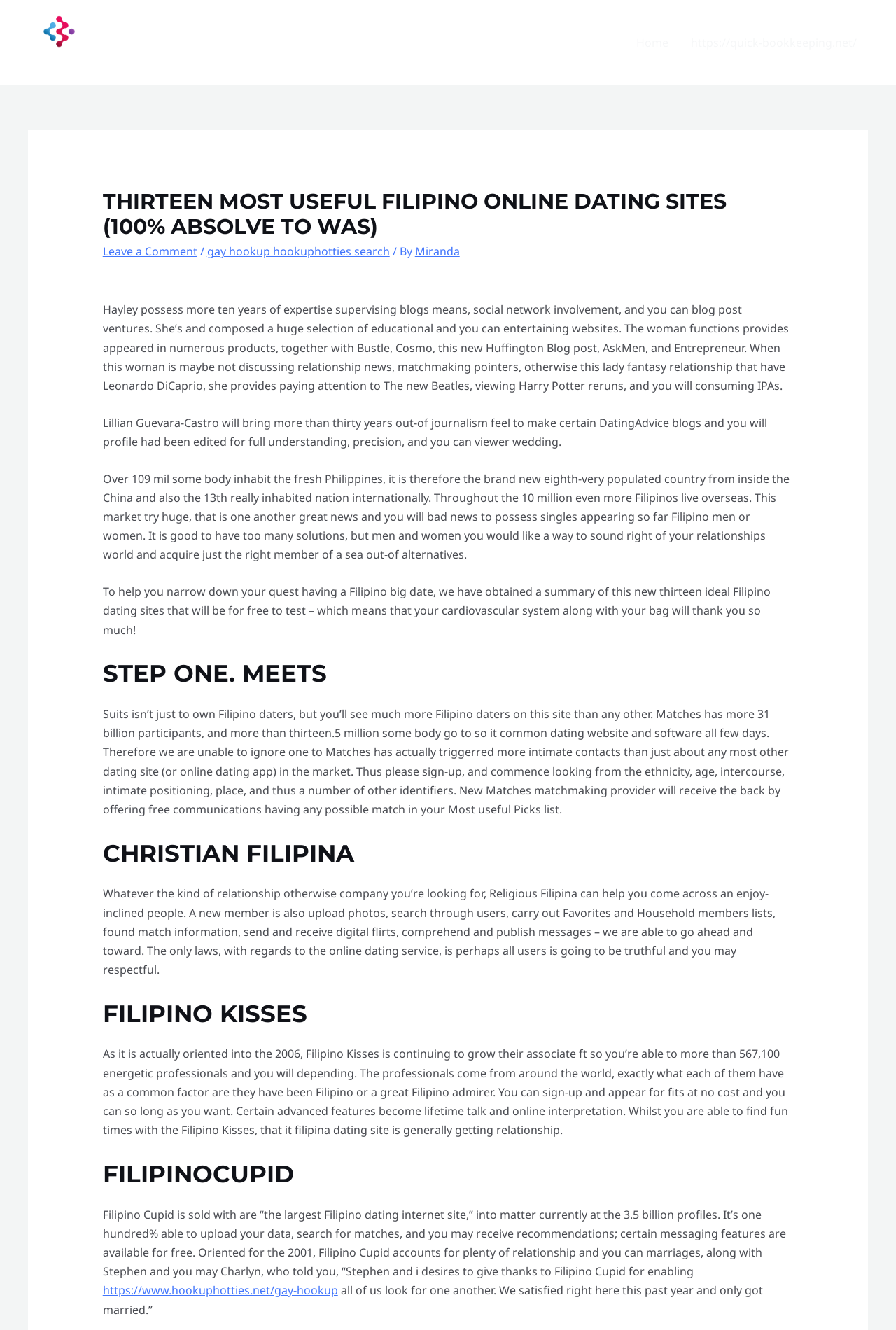Using the provided element description, identify the bounding box coordinates as (top-left x, top-left y, bottom-right x, bottom-right y). Ensure all values are between 0 and 1. Description: gay hookup hookuphotties search

[0.231, 0.183, 0.435, 0.195]